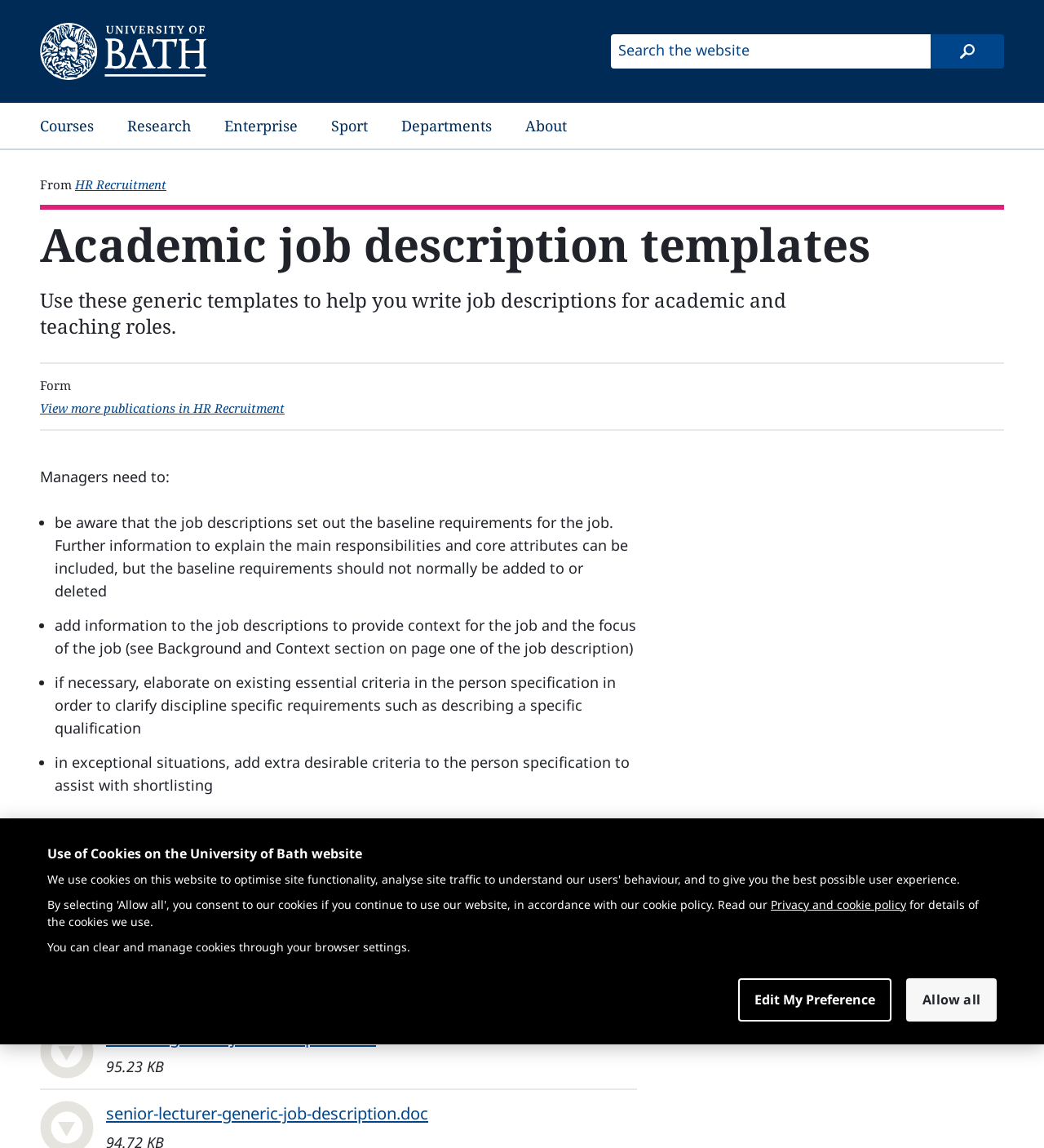What is the file type of the downloadable files?
Look at the image and answer the question with a single word or phrase.

doc